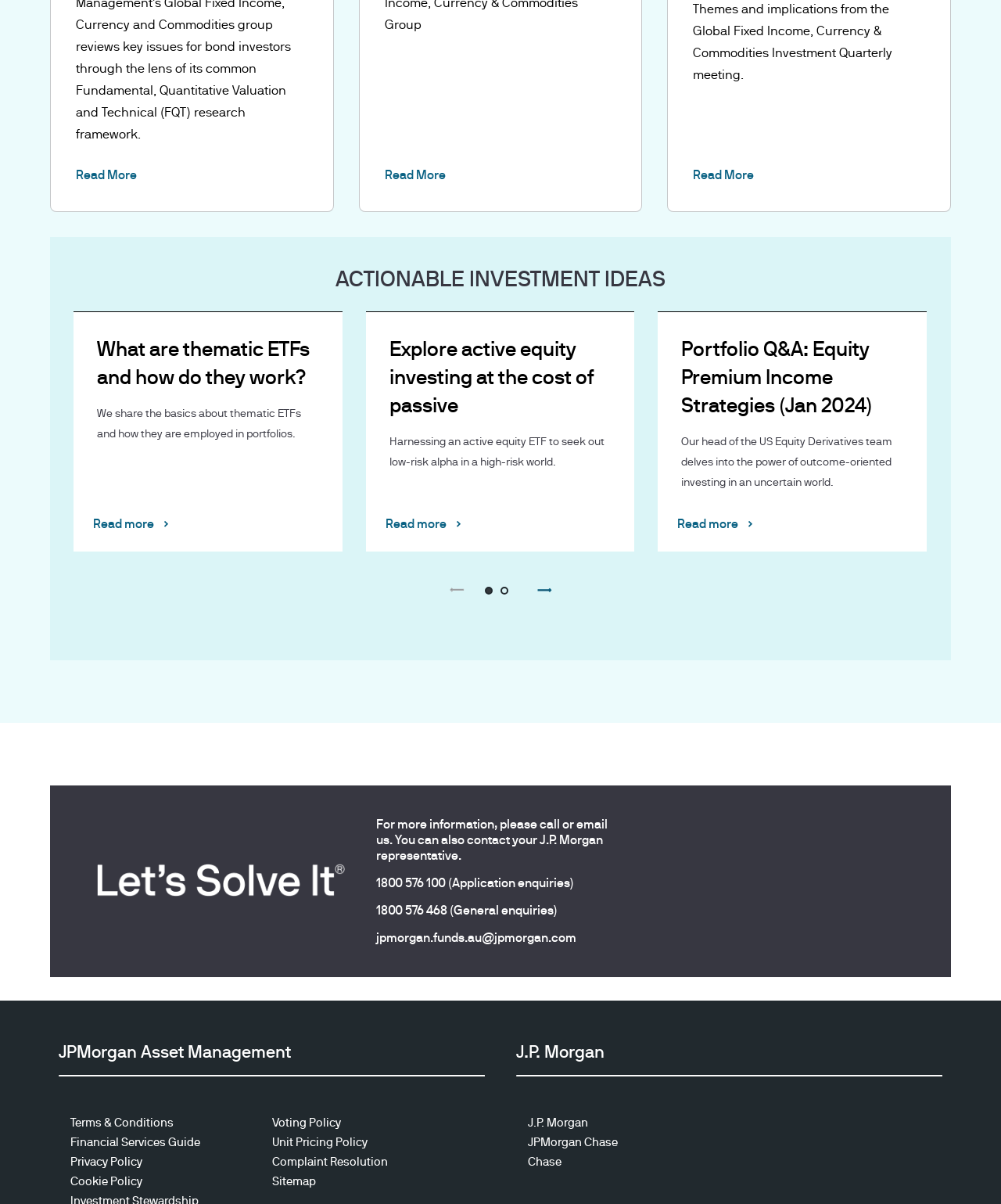Find the bounding box coordinates of the element to click in order to complete the given instruction: "Contact J.P. Morgan representative."

[0.376, 0.68, 0.607, 0.716]